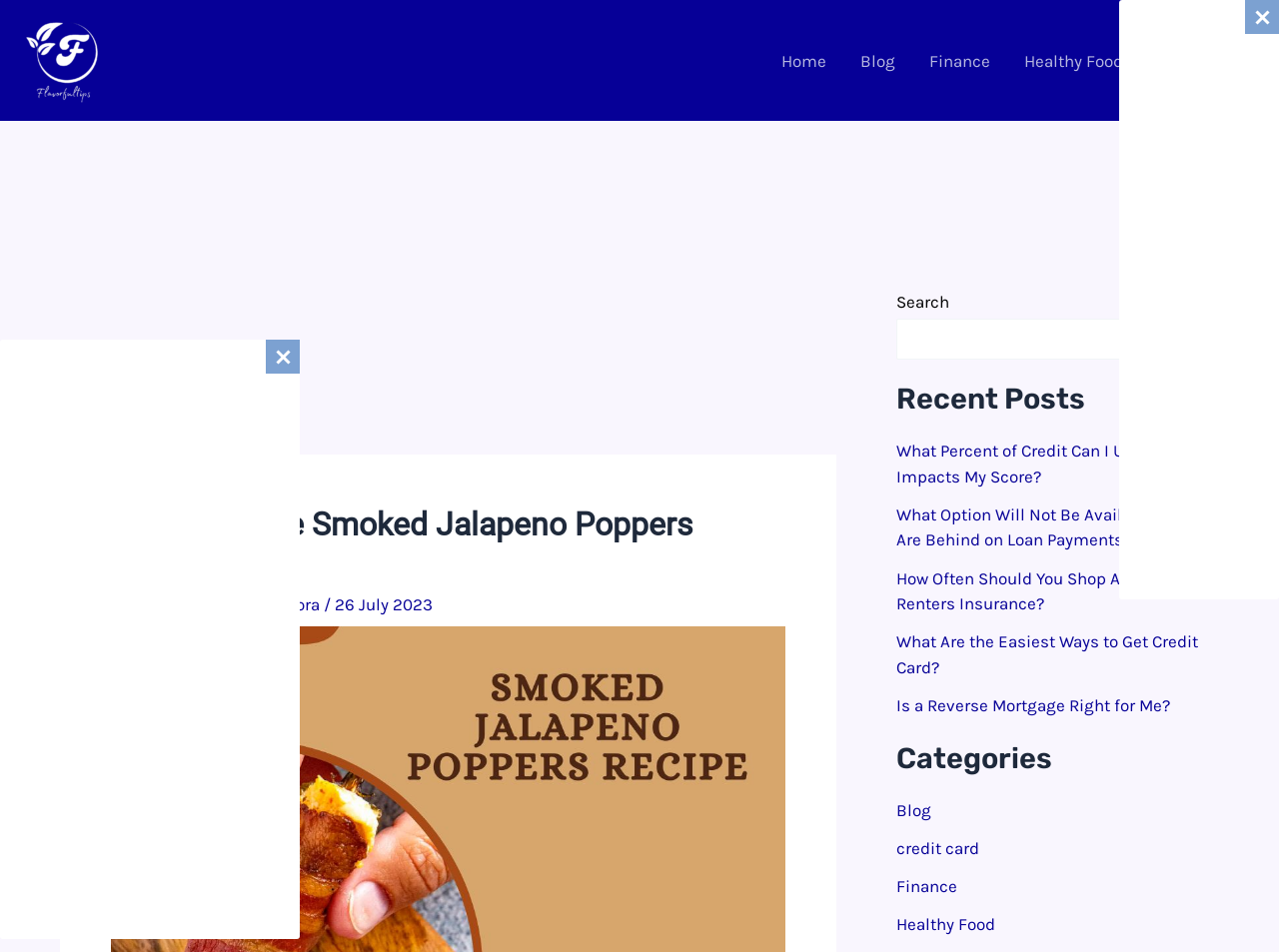Extract the primary heading text from the webpage.

How To Make Smoked Jalapeno Poppers Recipe